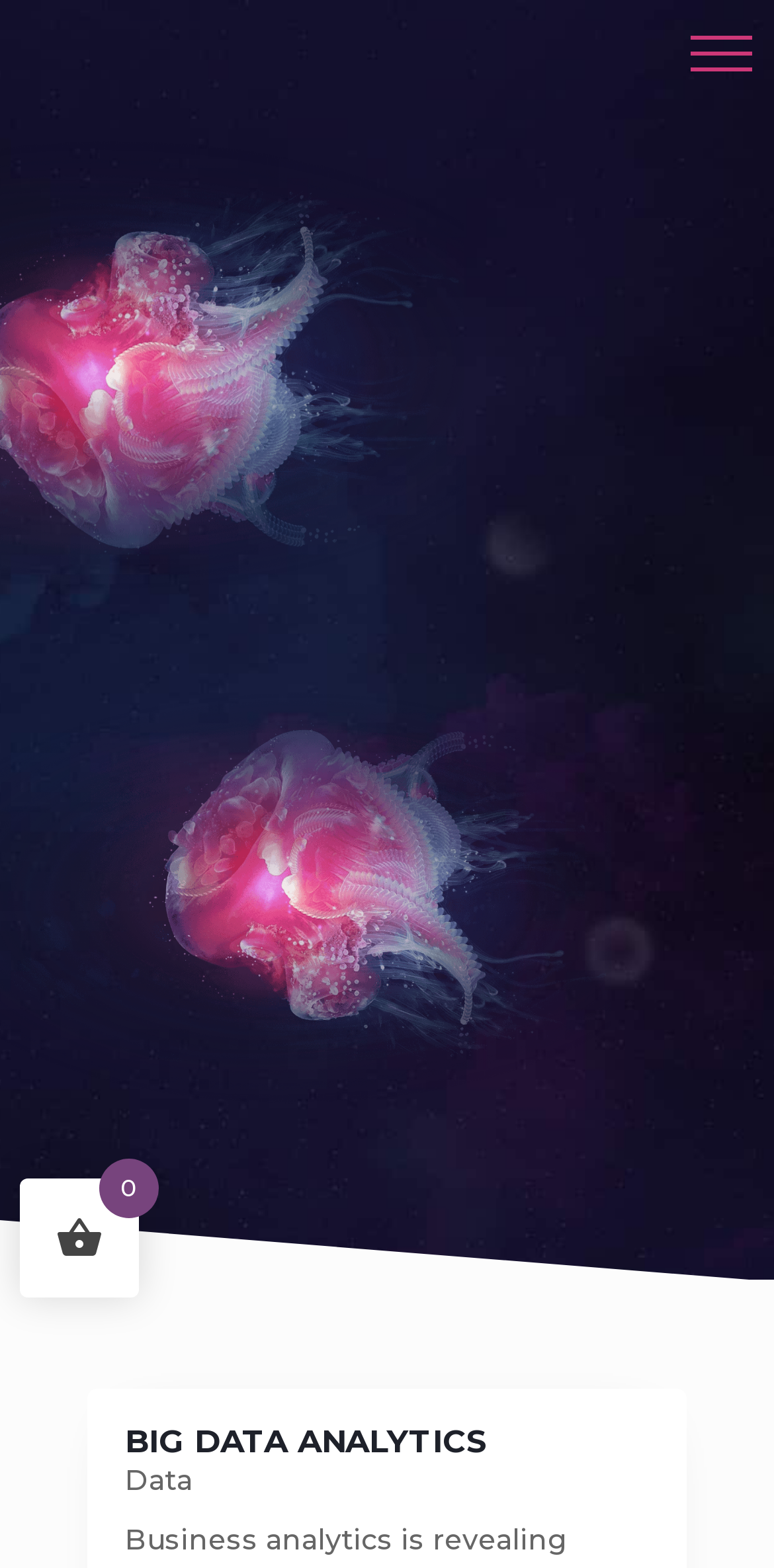Please identify and generate the text content of the webpage's main heading.

WELCOME TO LIQUID BINARY 247 SUPPORT